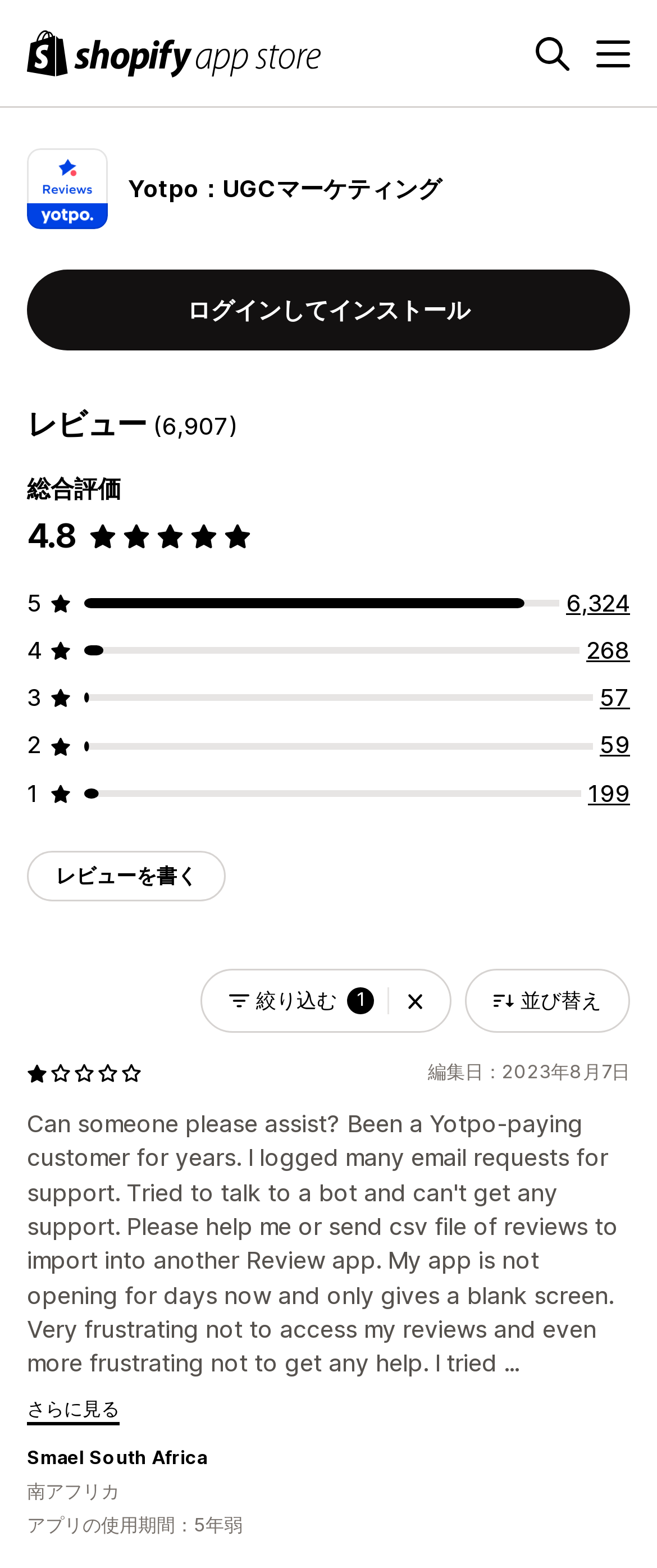Using the provided element description "絞り込む 1", determine the bounding box coordinates of the UI element.

[0.305, 0.618, 0.687, 0.659]